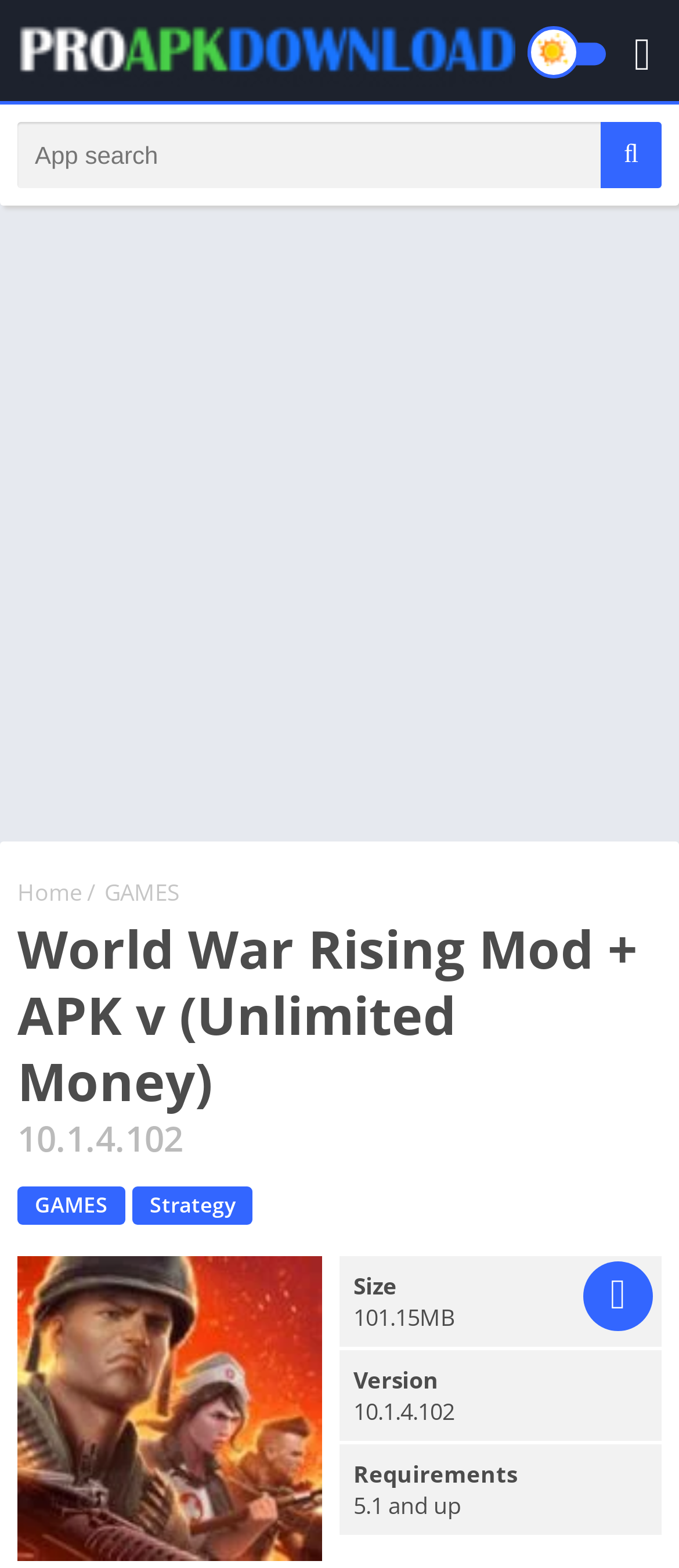Given the element description Support, specify the bounding box coordinates of the corresponding UI element in the format (top-left x, top-left y, bottom-right x, bottom-right y). All values must be between 0 and 1.

None